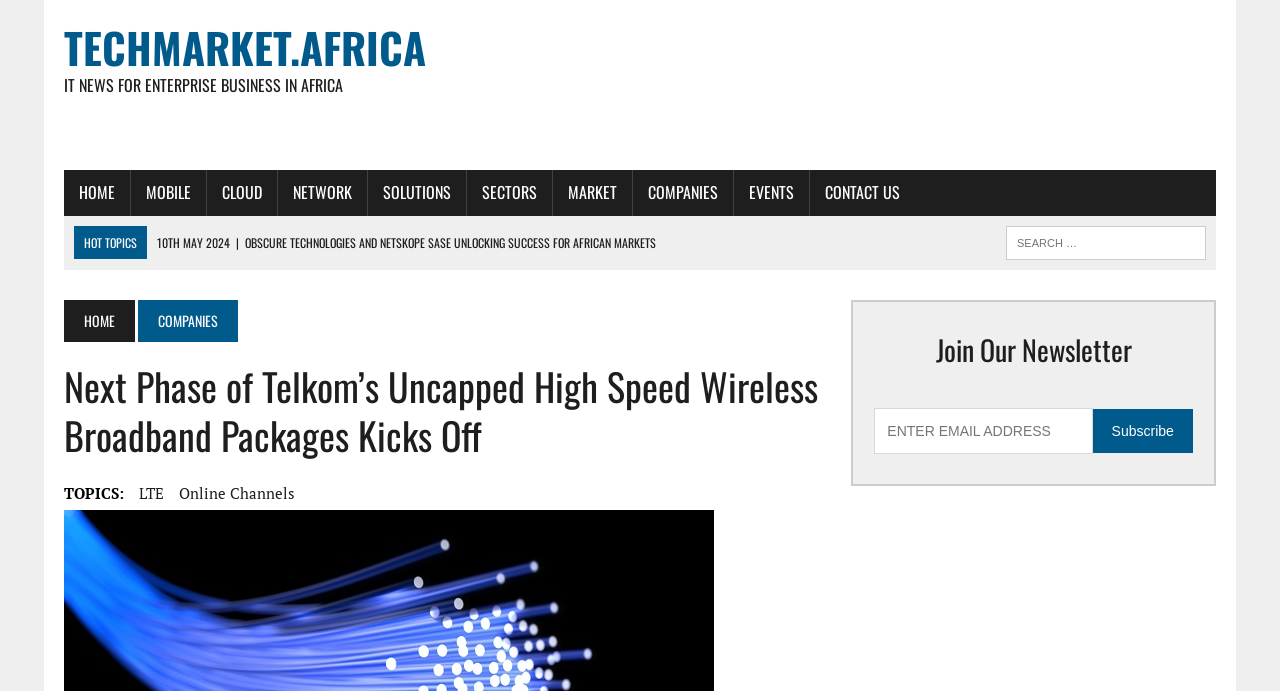Answer this question using a single word or a brief phrase:
What is the topic of the article on the webpage?

Telkom's Uncapped High Speed Wireless Broadband